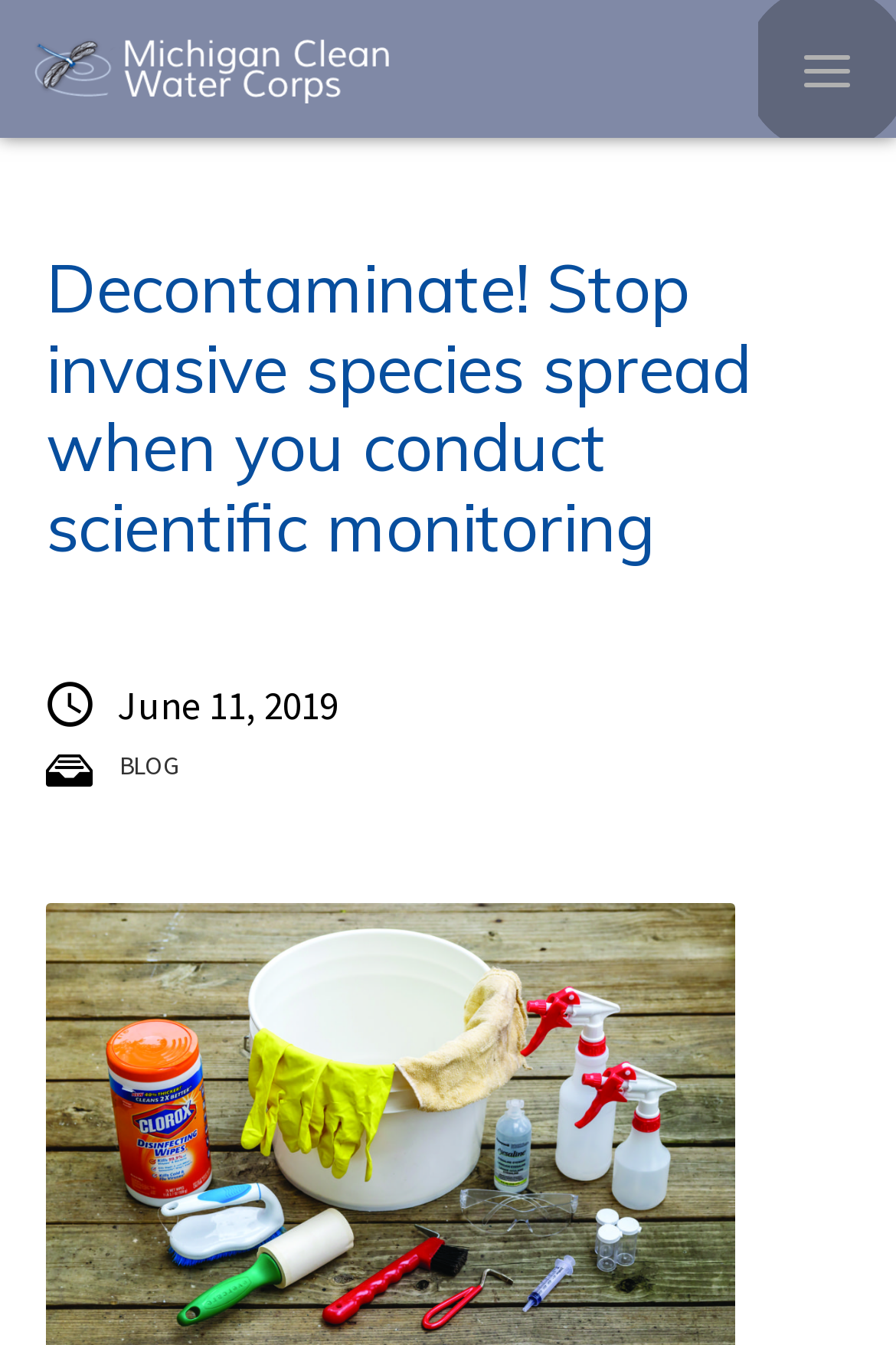Using the format (top-left x, top-left y, bottom-right x, bottom-right y), provide the bounding box coordinates for the described UI element. All values should be floating point numbers between 0 and 1: Blog

[0.133, 0.556, 0.203, 0.58]